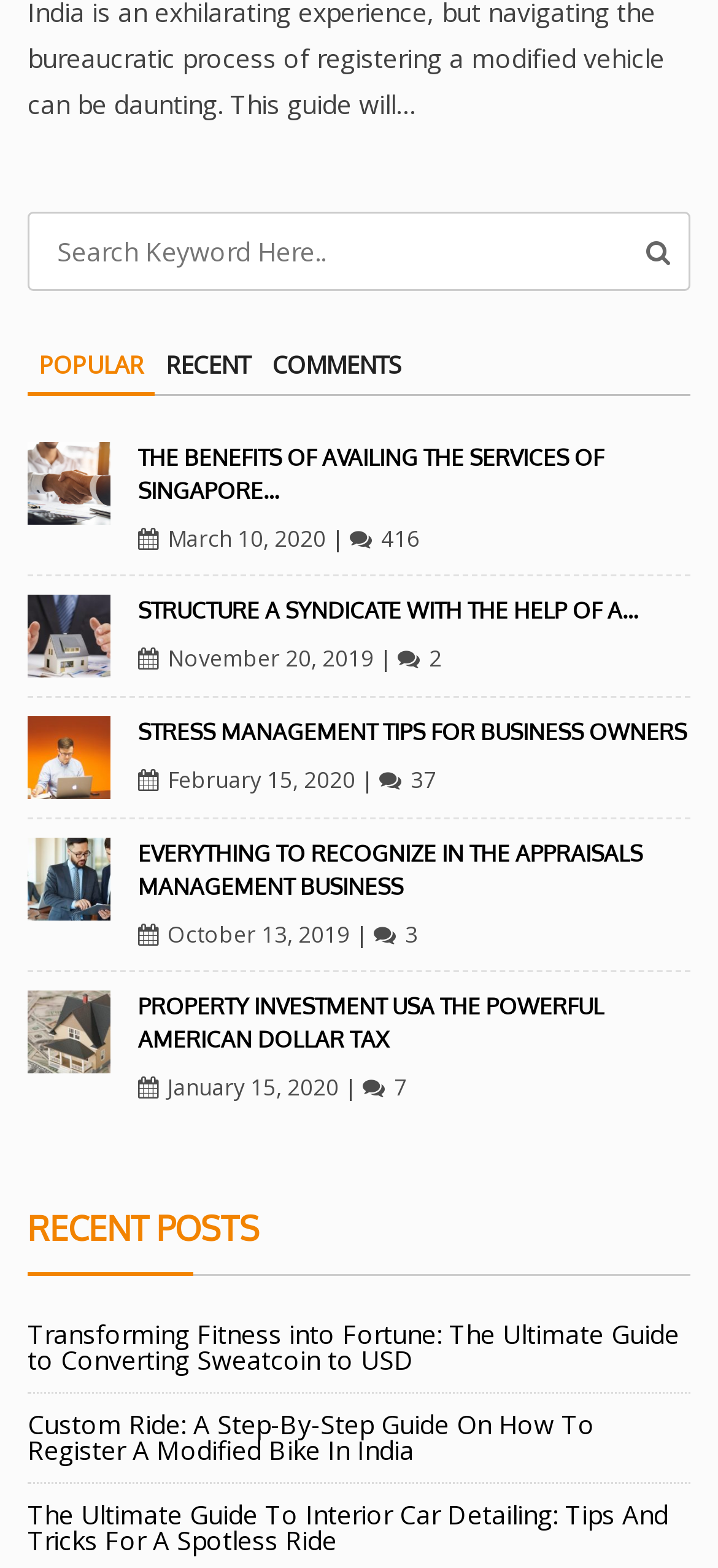Please identify the bounding box coordinates of the element I need to click to follow this instruction: "Read the guide to transforming fitness into fortune".

[0.038, 0.839, 0.946, 0.878]